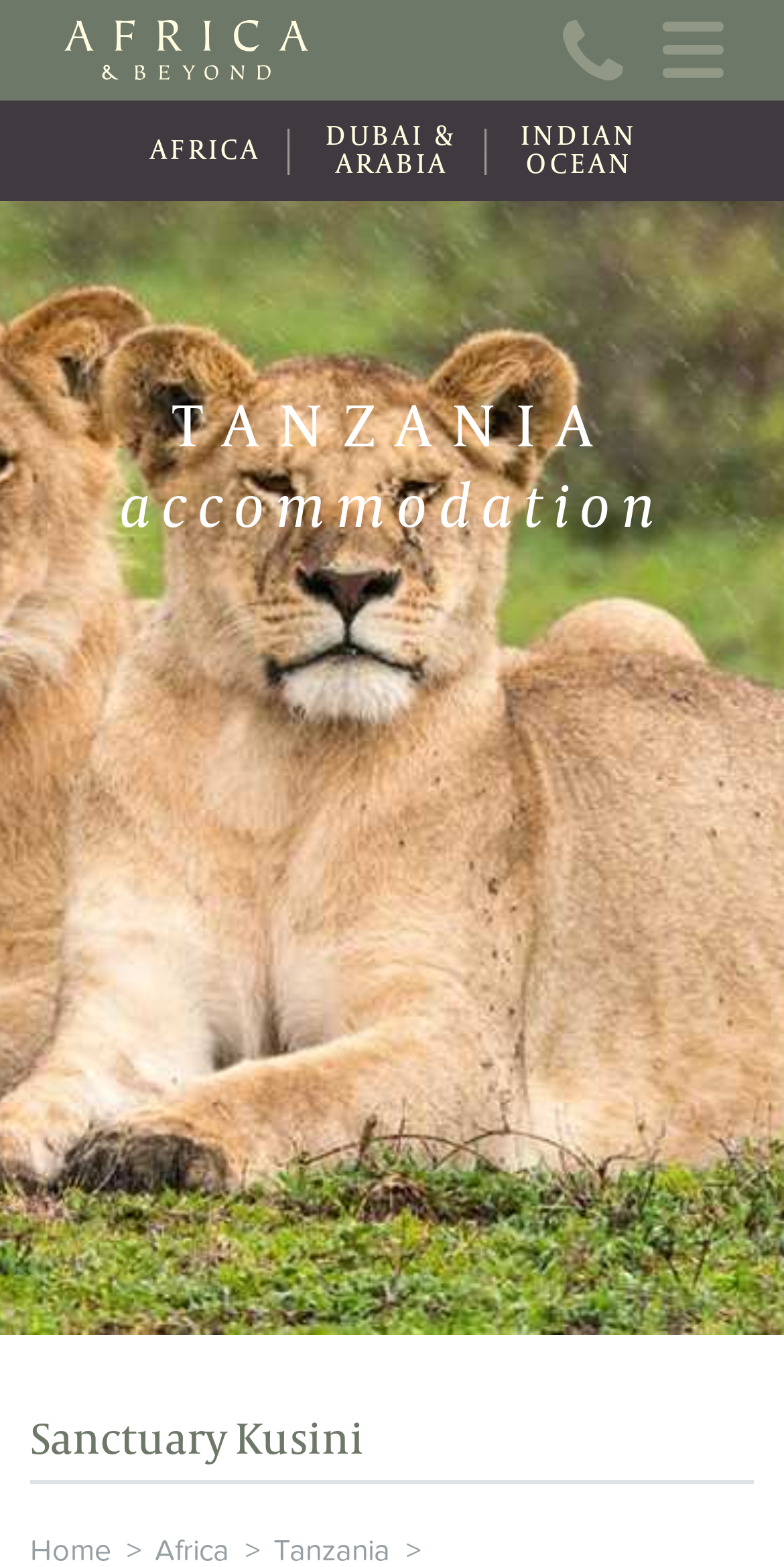Locate the bounding box coordinates of the element's region that should be clicked to carry out the following instruction: "Read about Sanctuary Kusini". The coordinates need to be four float numbers between 0 and 1, i.e., [left, top, right, bottom].

[0.038, 0.903, 0.962, 0.947]